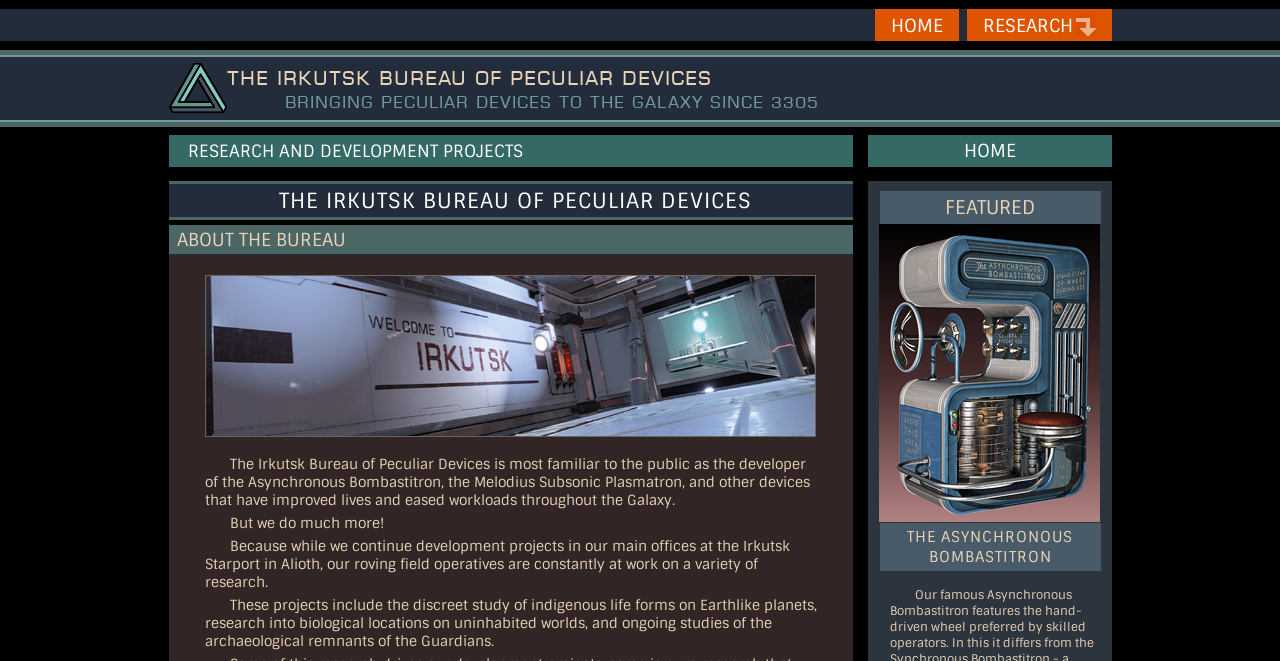Please reply to the following question with a single word or a short phrase:
What type of research do the organization's field operatives conduct?

Study of indigenous life forms